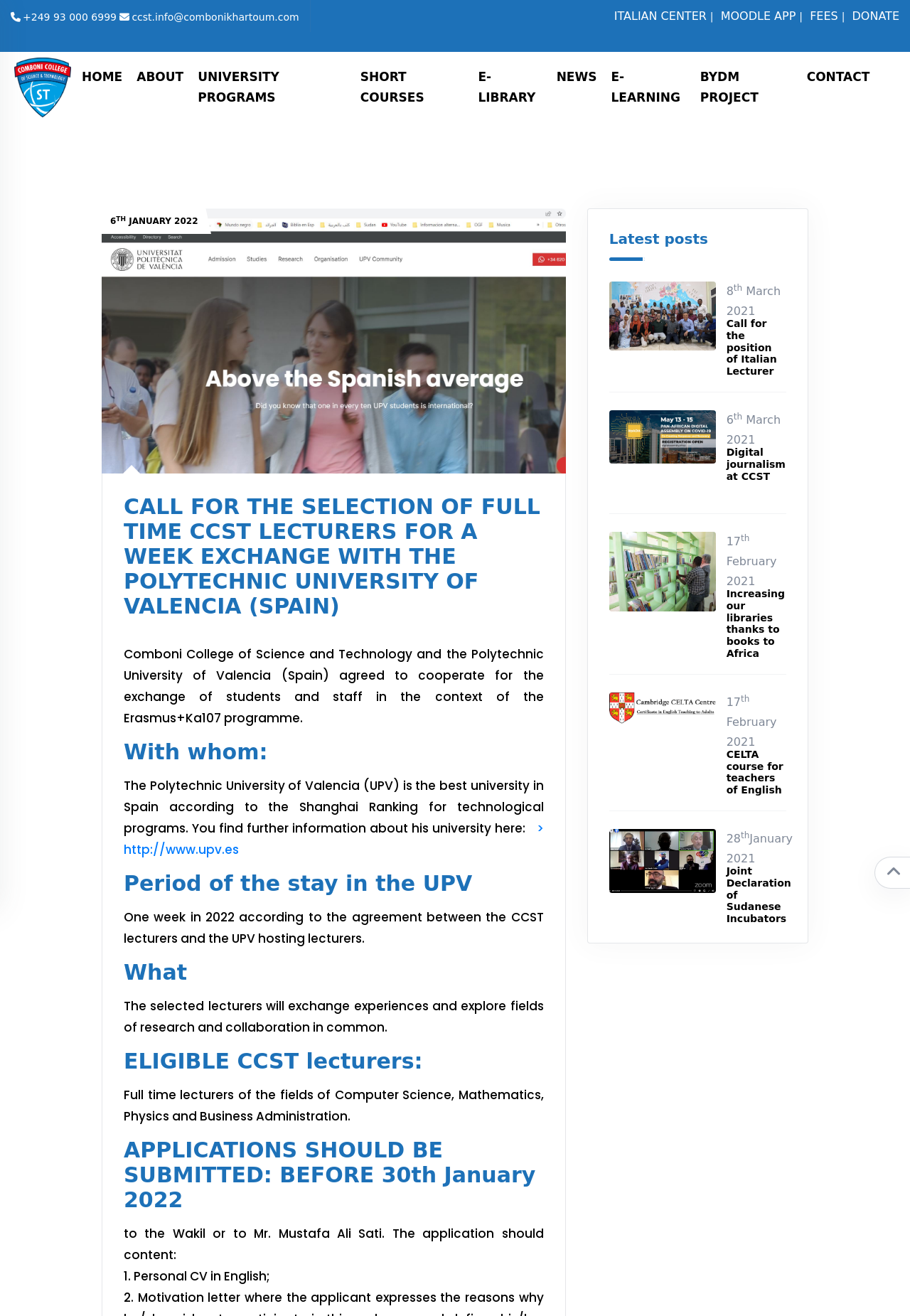How many links are there in the main menu?
Respond to the question with a single word or phrase according to the image.

9